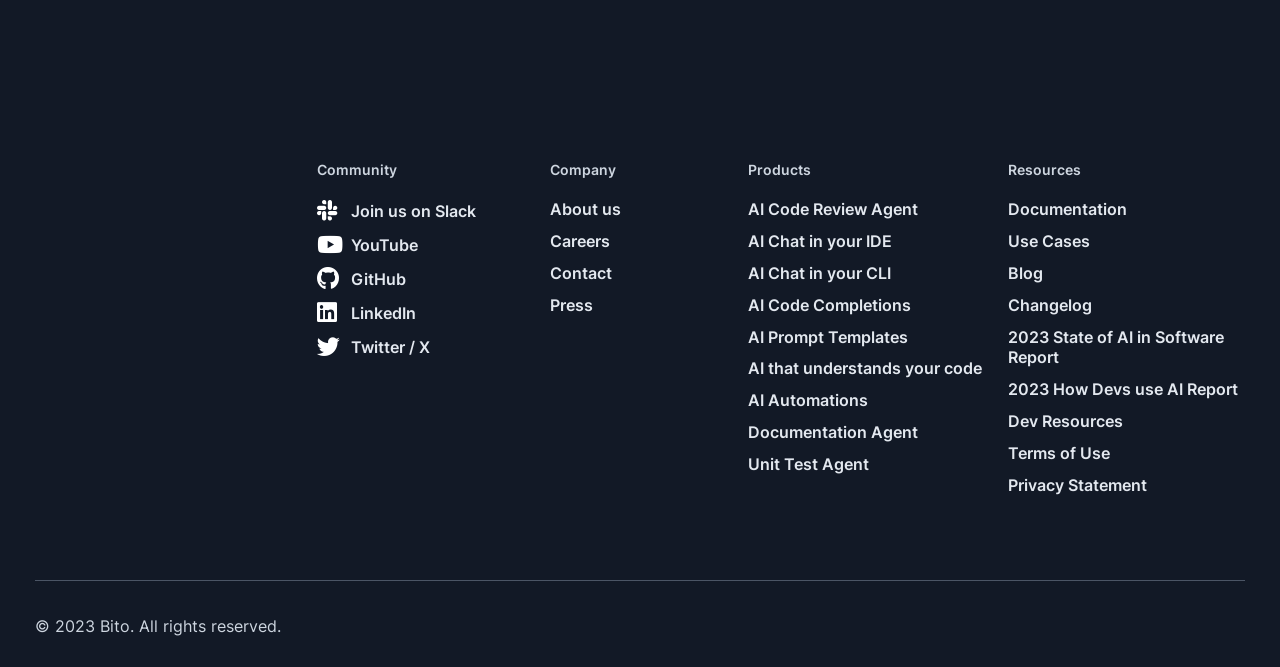Use a single word or phrase to answer this question: 
How many categories are listed on the webpage?

4